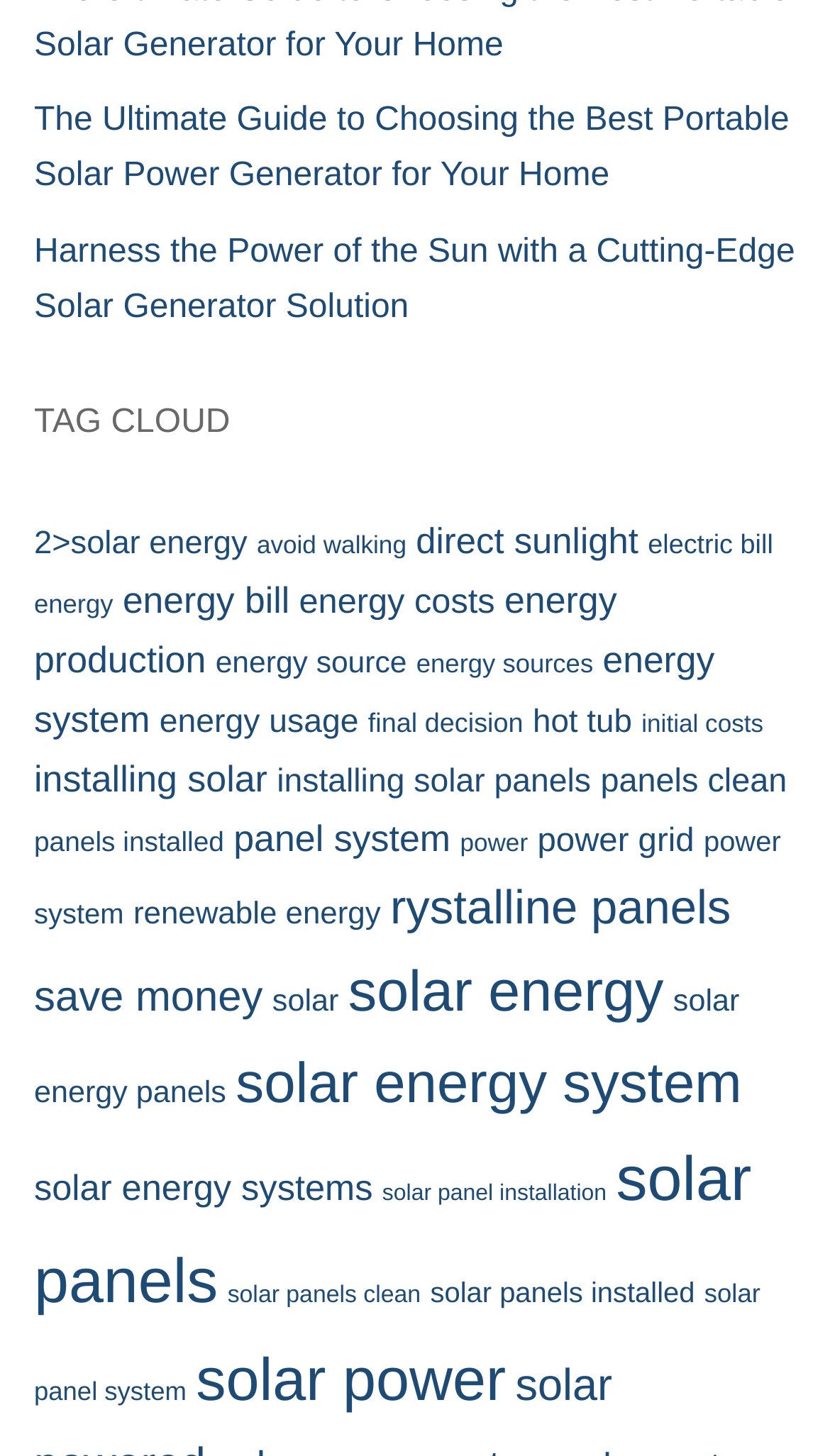Identify the bounding box coordinates necessary to click and complete the given instruction: "Explore the ultimate guide to choosing the best portable solar power generator".

[0.041, 0.071, 0.951, 0.133]